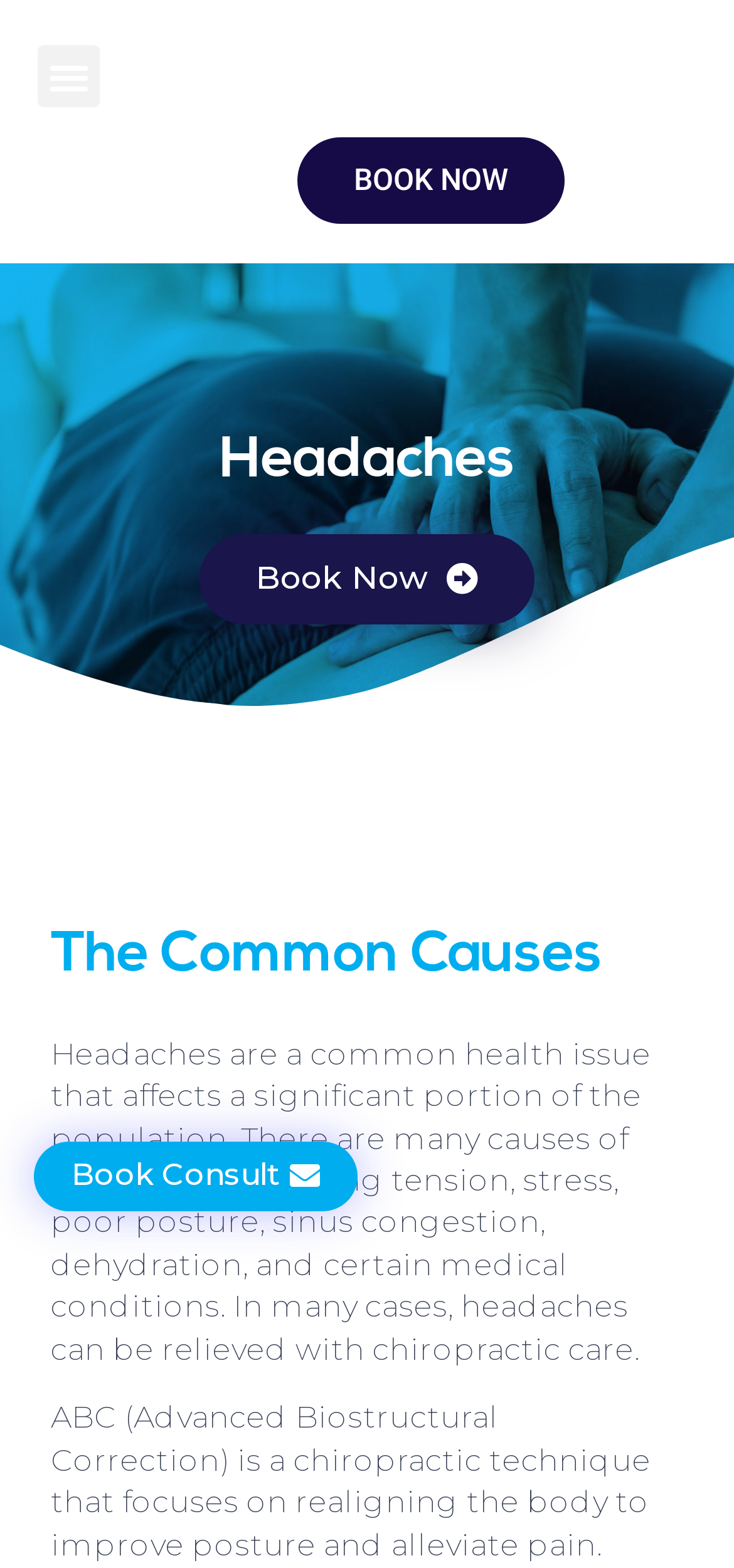Please examine the image and answer the question with a detailed explanation:
What is the topic of the webpage?

I determined the topic of the webpage by looking at the heading elements, which mention 'Headaches' and 'The Common Causes'. The static text element also discusses headaches and their causes.